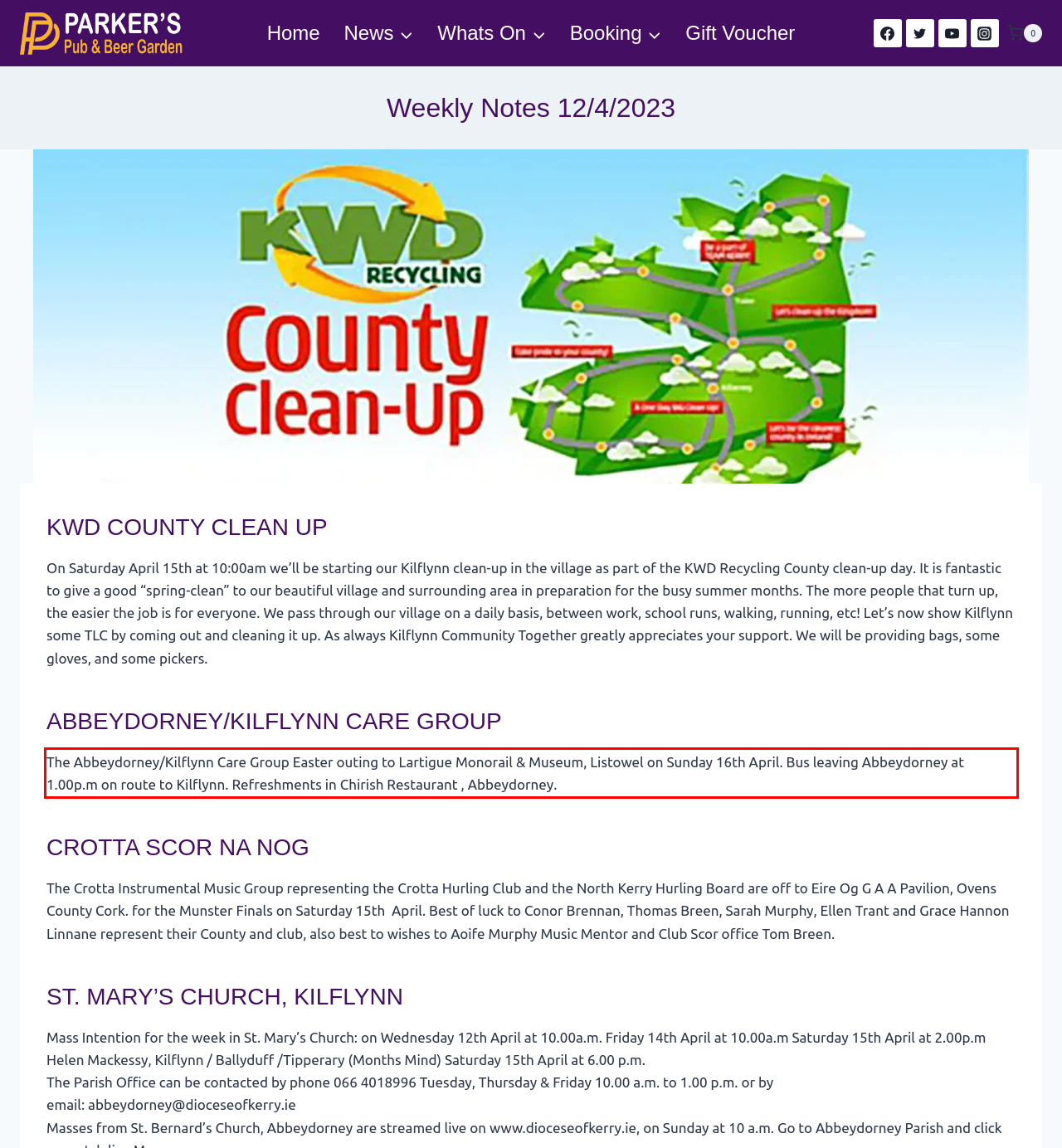Please recognize and transcribe the text located inside the red bounding box in the webpage image.

The Abbeydorney/Kilflynn Care Group Easter outing to Lartigue Monorail & Museum, Listowel on Sunday 16th April. Bus leaving Abbeydorney at 1.00p.m on route to Kilflynn. Refreshments in Chirish Restaurant , Abbeydorney.